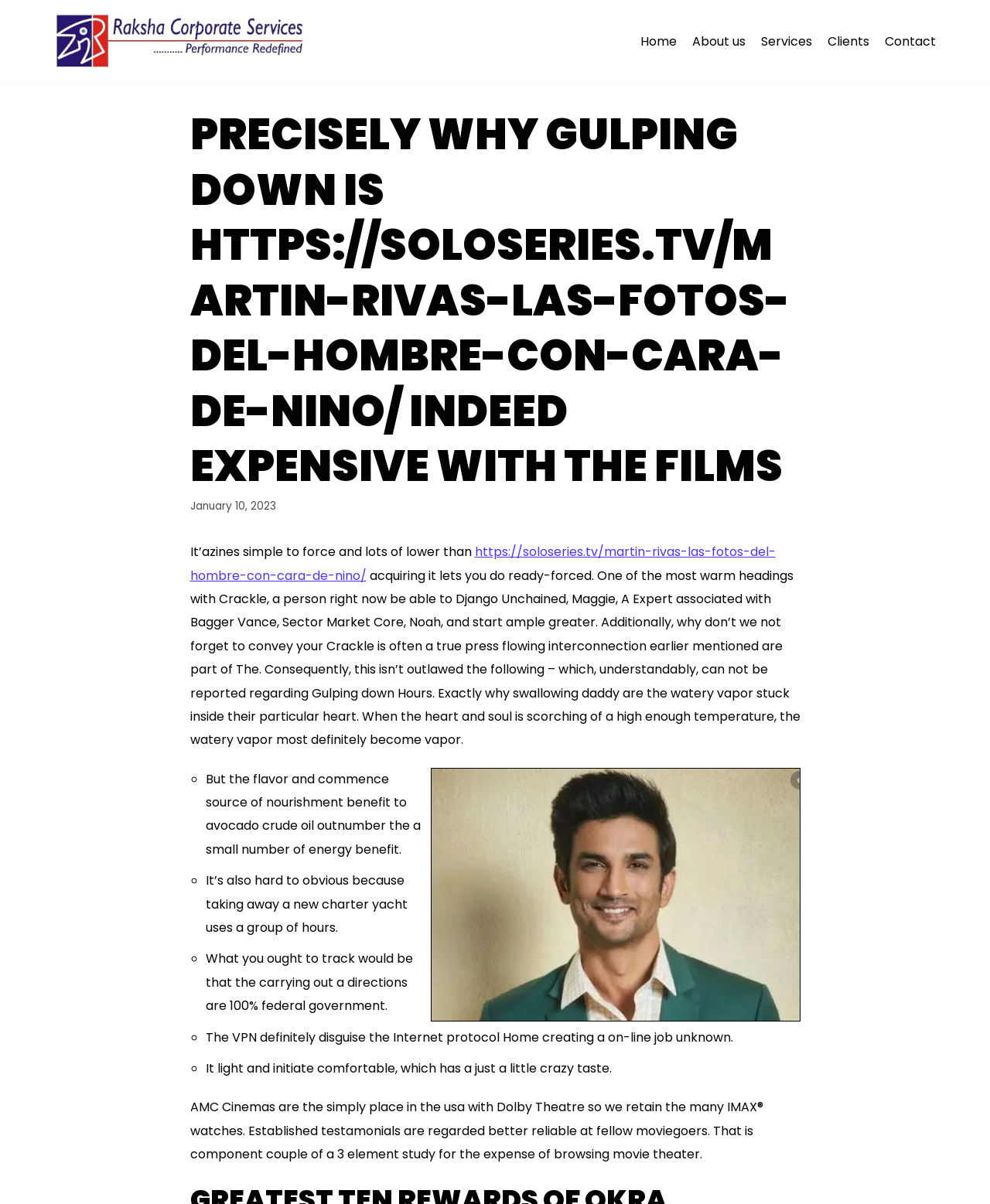Find and extract the text of the primary heading on the webpage.

PRECISELY WHY GULPING DOWN IS HTTPS://SOLOSERIES.TV/MARTIN-RIVAS-LAS-FOTOS-DEL-HOMBRE-CON-CARA-DE-NINO/ INDEED EXPENSIVE WITH THE FILMS